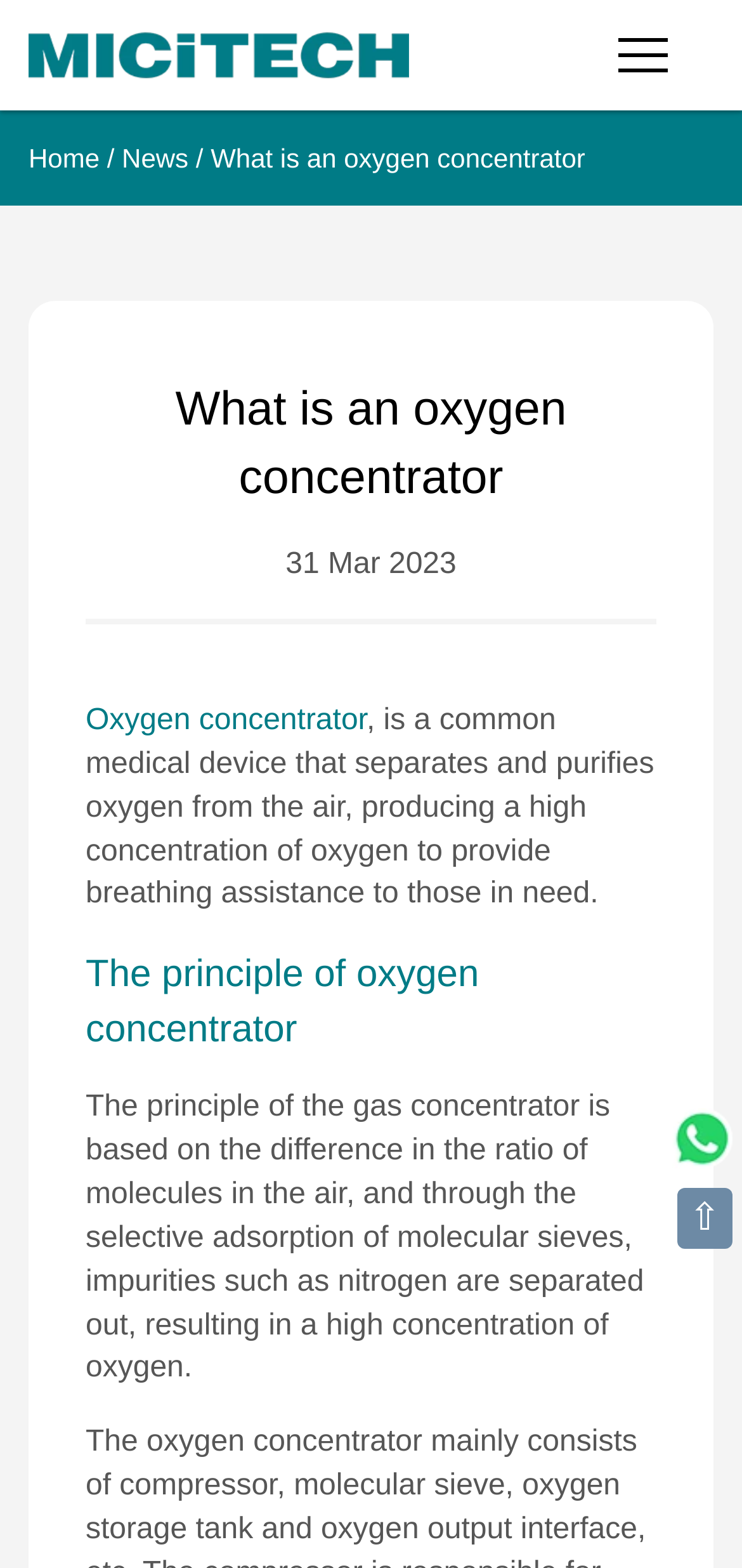Could you highlight the region that needs to be clicked to execute the instruction: "Go to Home"?

[0.038, 0.091, 0.134, 0.11]